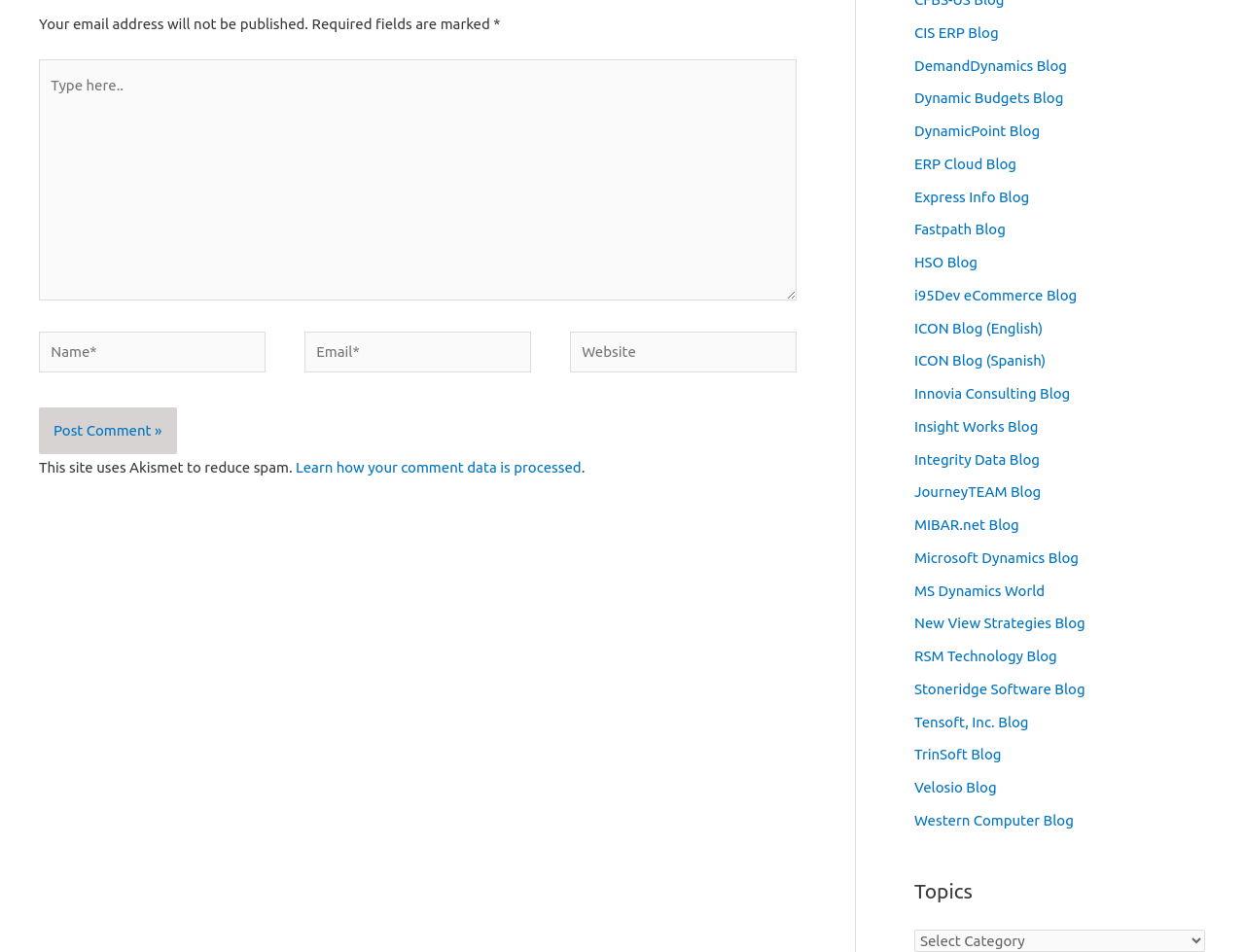What is the purpose of the text 'This site uses Akismet to reduce spam.'?
Using the details from the image, give an elaborate explanation to answer the question.

The text 'This site uses Akismet to reduce spam.' informs users that the site uses Akismet, a spam filtering service, to reduce spam comments or posts, ensuring a cleaner and more relevant conversation.